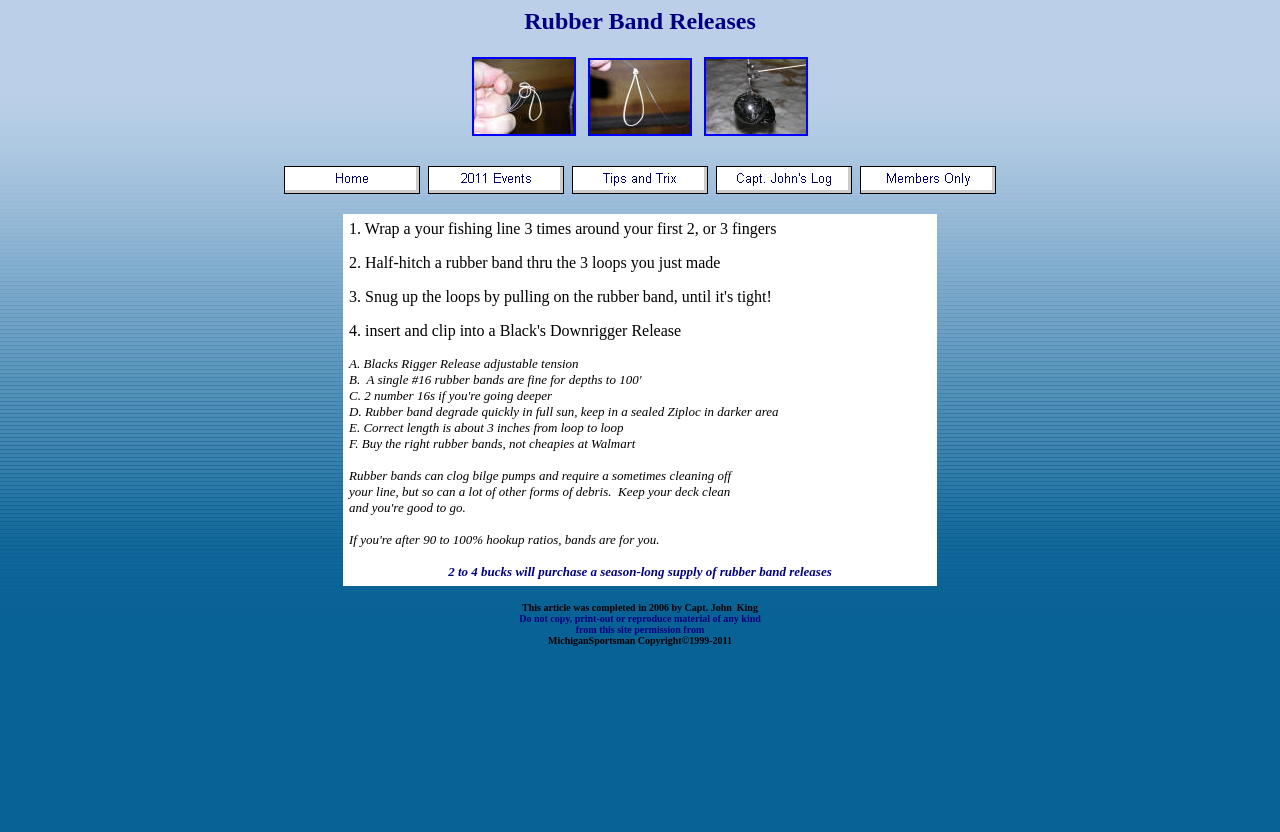Answer briefly with one word or phrase:
What is the text of the first link in the top navigation bar?

Home